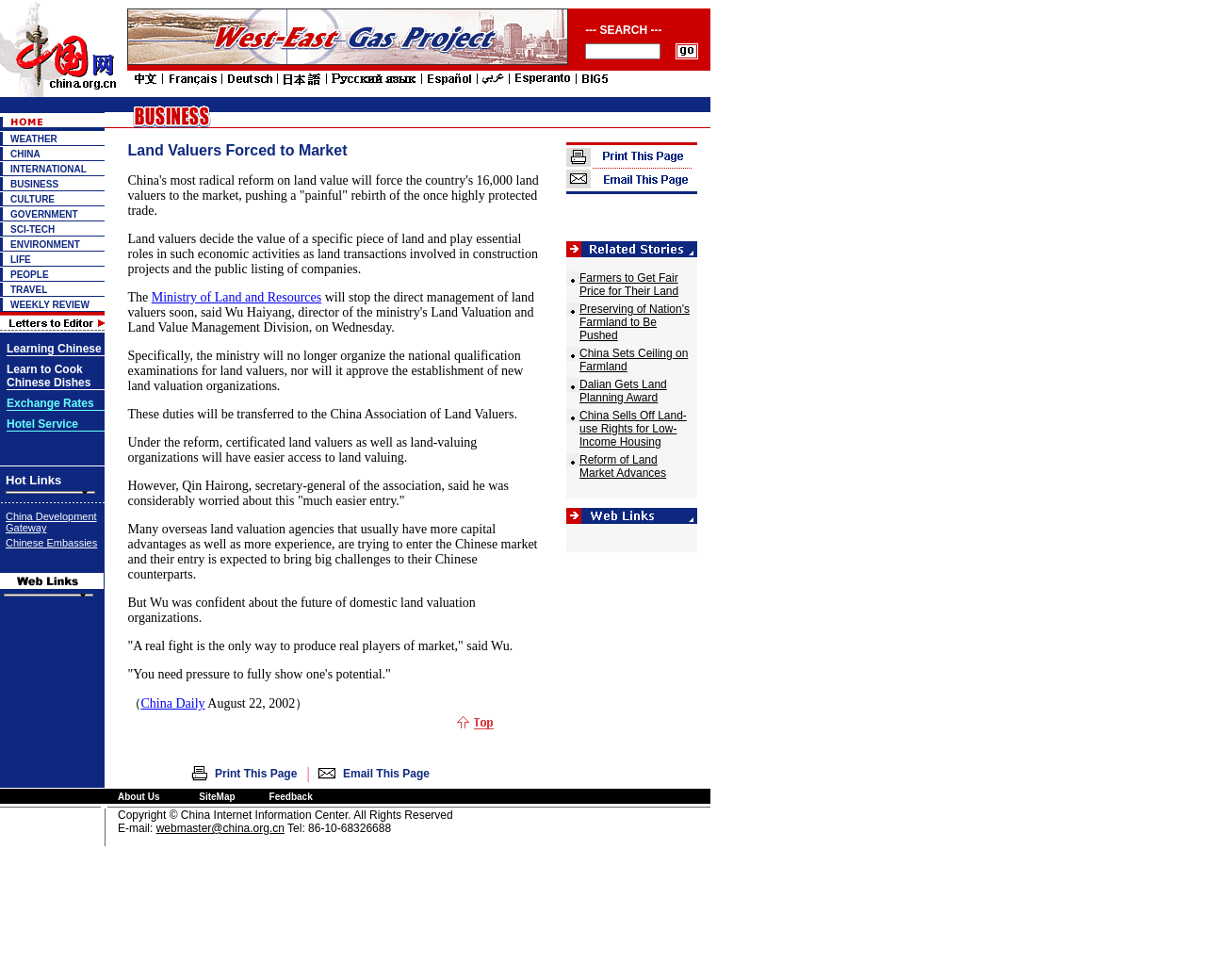What is the function of the button?
Answer the question with a thorough and detailed explanation.

The button is located next to a textbox with a search-related label, suggesting that it is a search button.